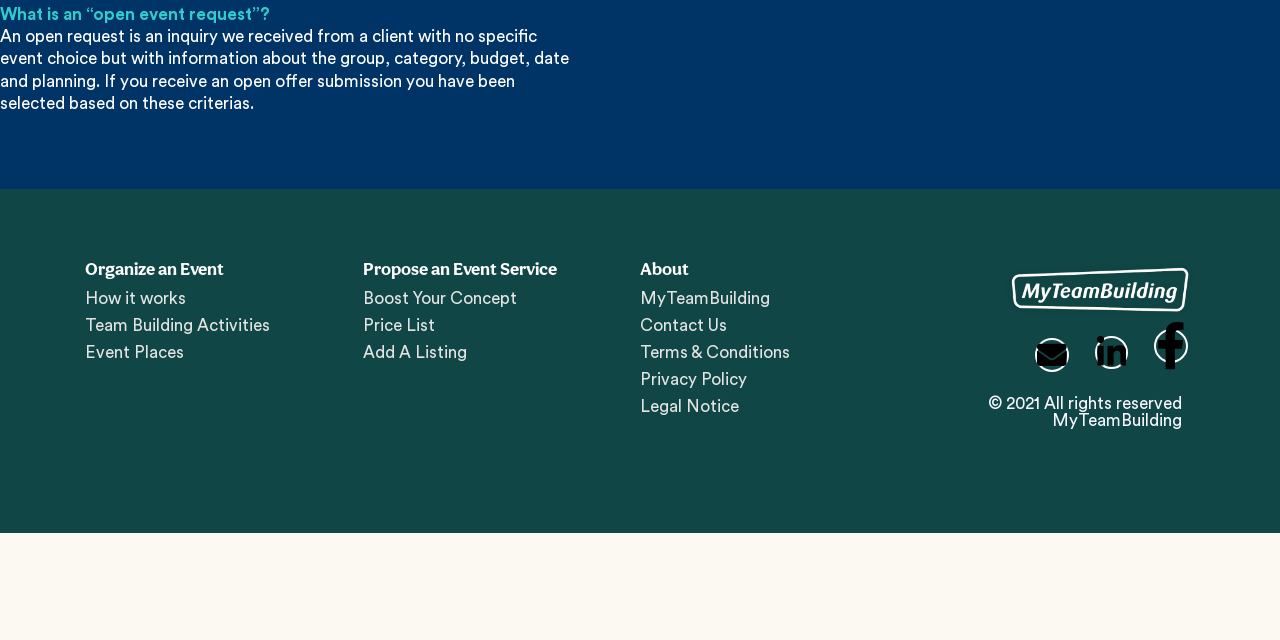Using the webpage screenshot, locate the HTML element that fits the following description and provide its bounding box: "Price List".

[0.283, 0.492, 0.5, 0.527]